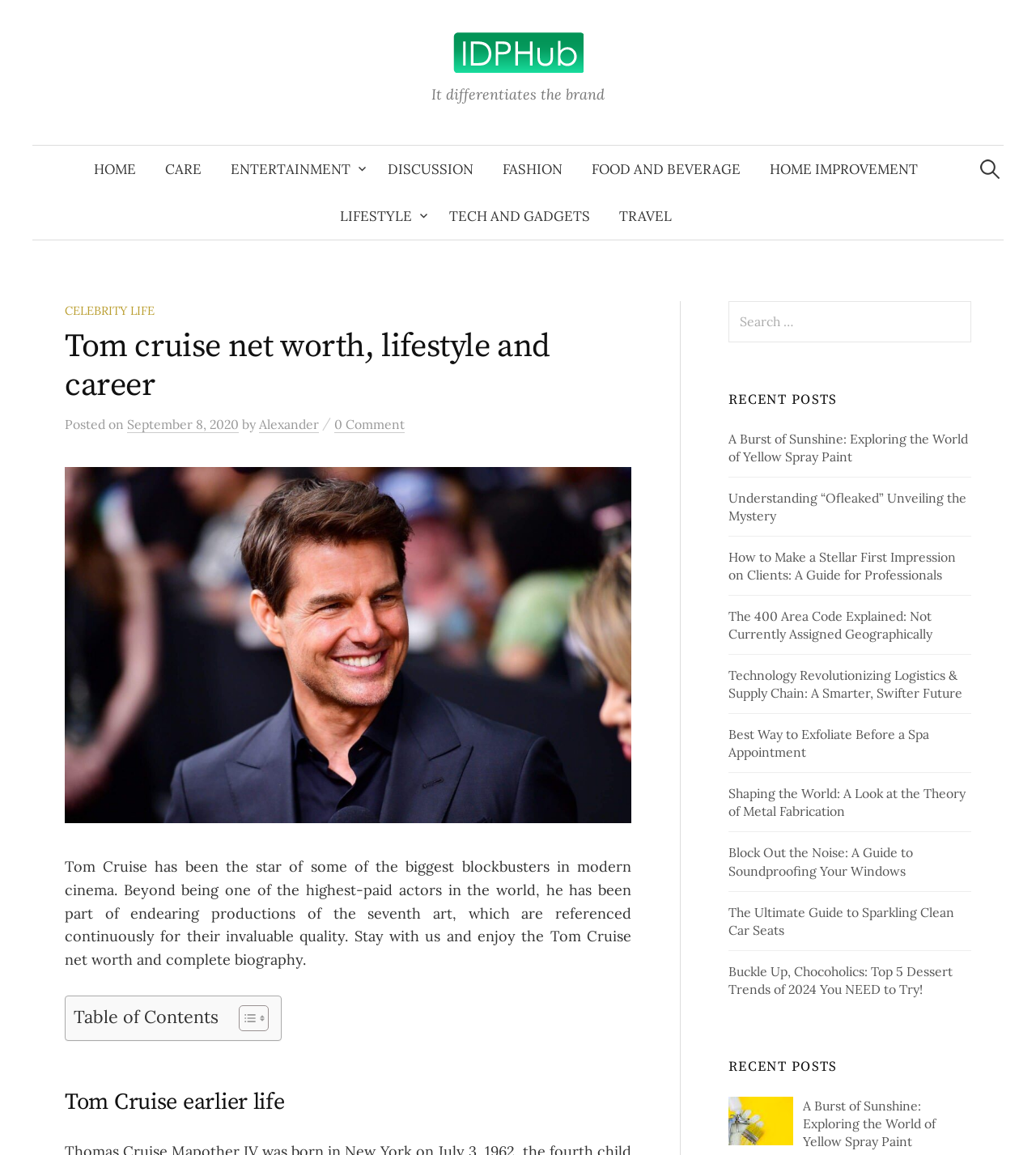Identify the bounding box coordinates of the element to click to follow this instruction: 'Read Tom Cruise's biography'. Ensure the coordinates are four float values between 0 and 1, provided as [left, top, right, bottom].

[0.062, 0.742, 0.609, 0.839]